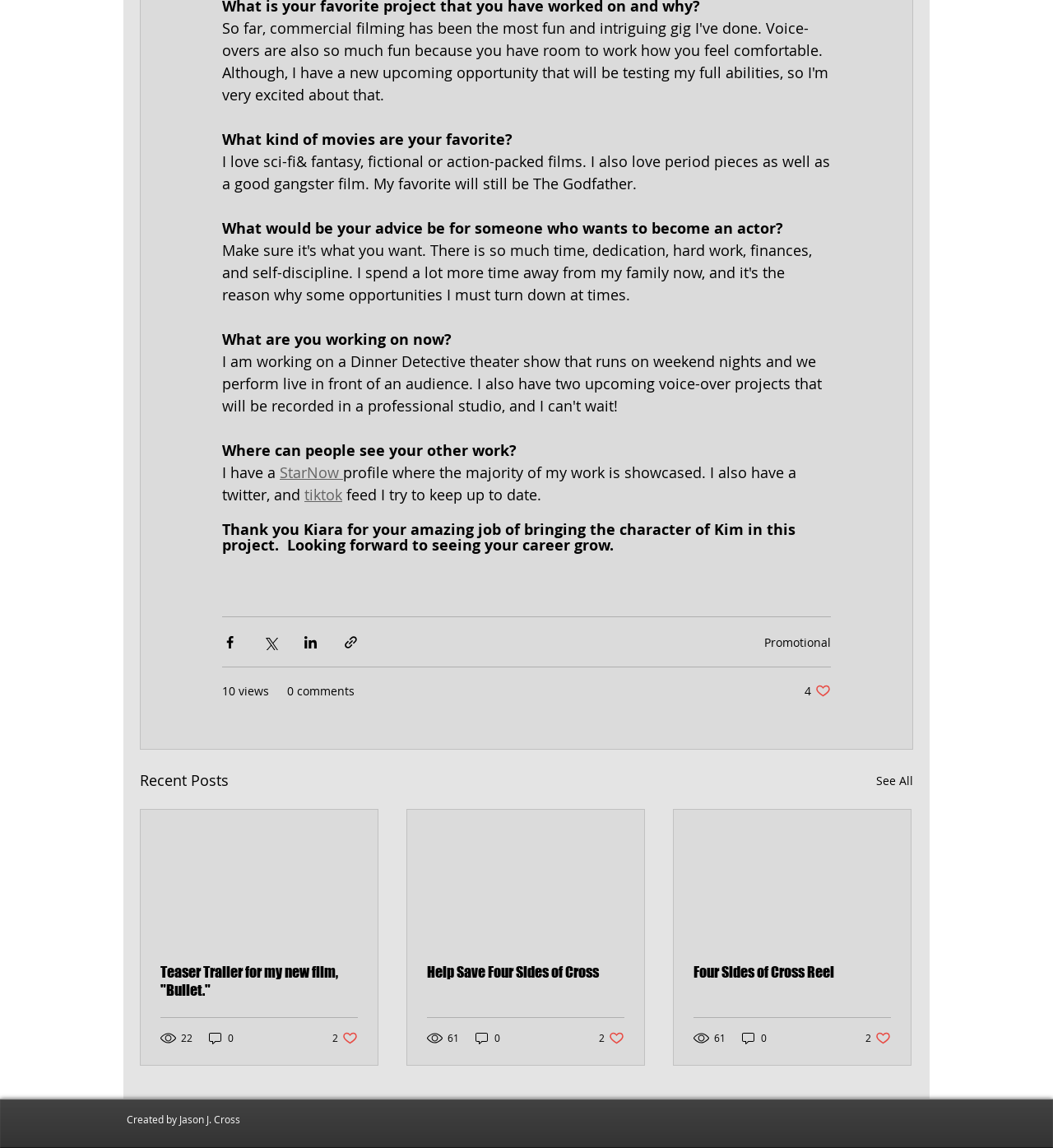What is the name of the platform where Kiara has a profile?
Provide an in-depth answer to the question, covering all aspects.

I read the text where Kiara talks about her profile, and it says she has a profile on StarNow.